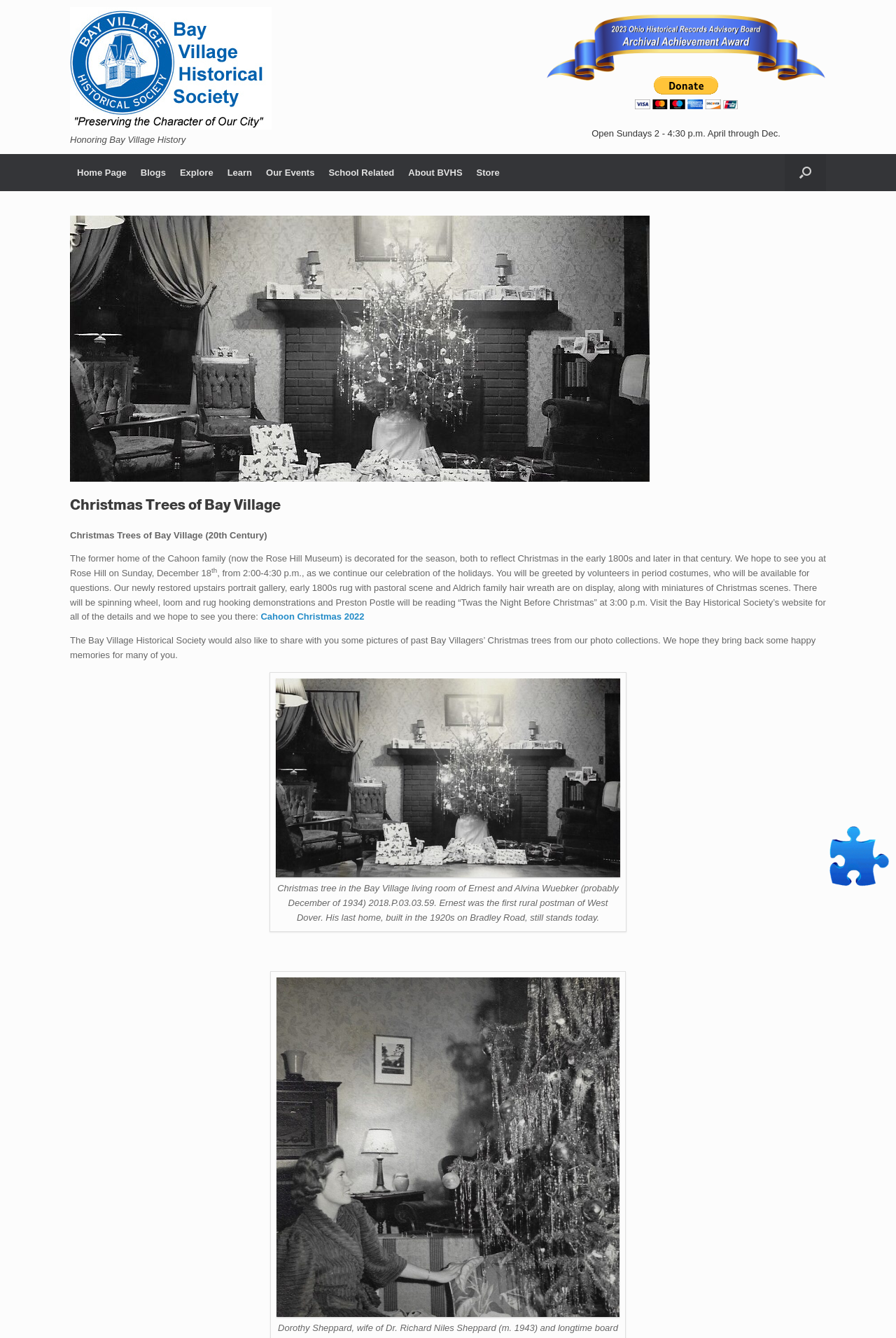Identify the bounding box of the HTML element described as: "Learn".

[0.246, 0.115, 0.289, 0.143]